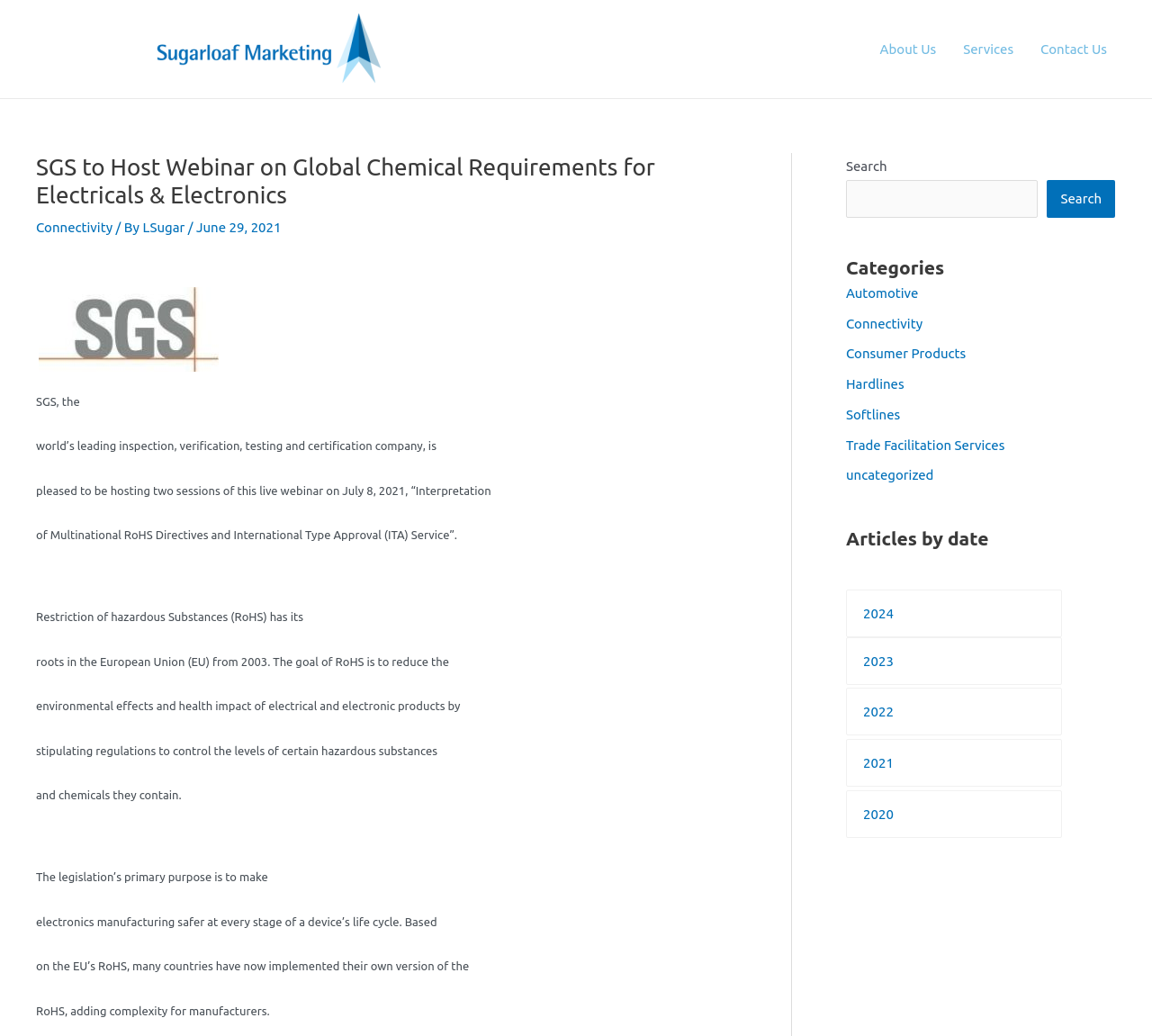Deliver a detailed narrative of the webpage's visual and textual elements.

This webpage is about SGS, a leading inspection, verification, testing, and certification company, hosting a webinar on global chemical requirements for electricals and electronics. 

At the top left of the page, there is a logo of Sugarloaf Marketing, accompanied by a link to Sugarloaf Marketing. 

On the top right, there is a navigation menu with links to "About Us", "Services", and "Contact Us". 

Below the navigation menu, there is a header section with a heading that reads "SGS to Host Webinar on Global Chemical Requirements for Electricals & Electronics". 

To the right of the header, there are three links: "Connectivity", "LSugar", and a date "June 29, 2021". 

The main content of the page is a text passage that explains the purpose of the webinar, which is to discuss the interpretation of multinational RoHS directives and international type approval services. The passage also provides some background information on the Restriction of Hazardous Substances (RoHS) and its evolution since 2003. 

On the right side of the page, there are several sections. The first section is a search box with a search button. 

Below the search box, there is a section titled "Categories" with links to various categories such as "Automotive", "Connectivity", "Consumer Products", and others. 

Further down, there is a section titled "Articles by date" with buttons for different years, from 2024 to 2020, each with a corresponding link.